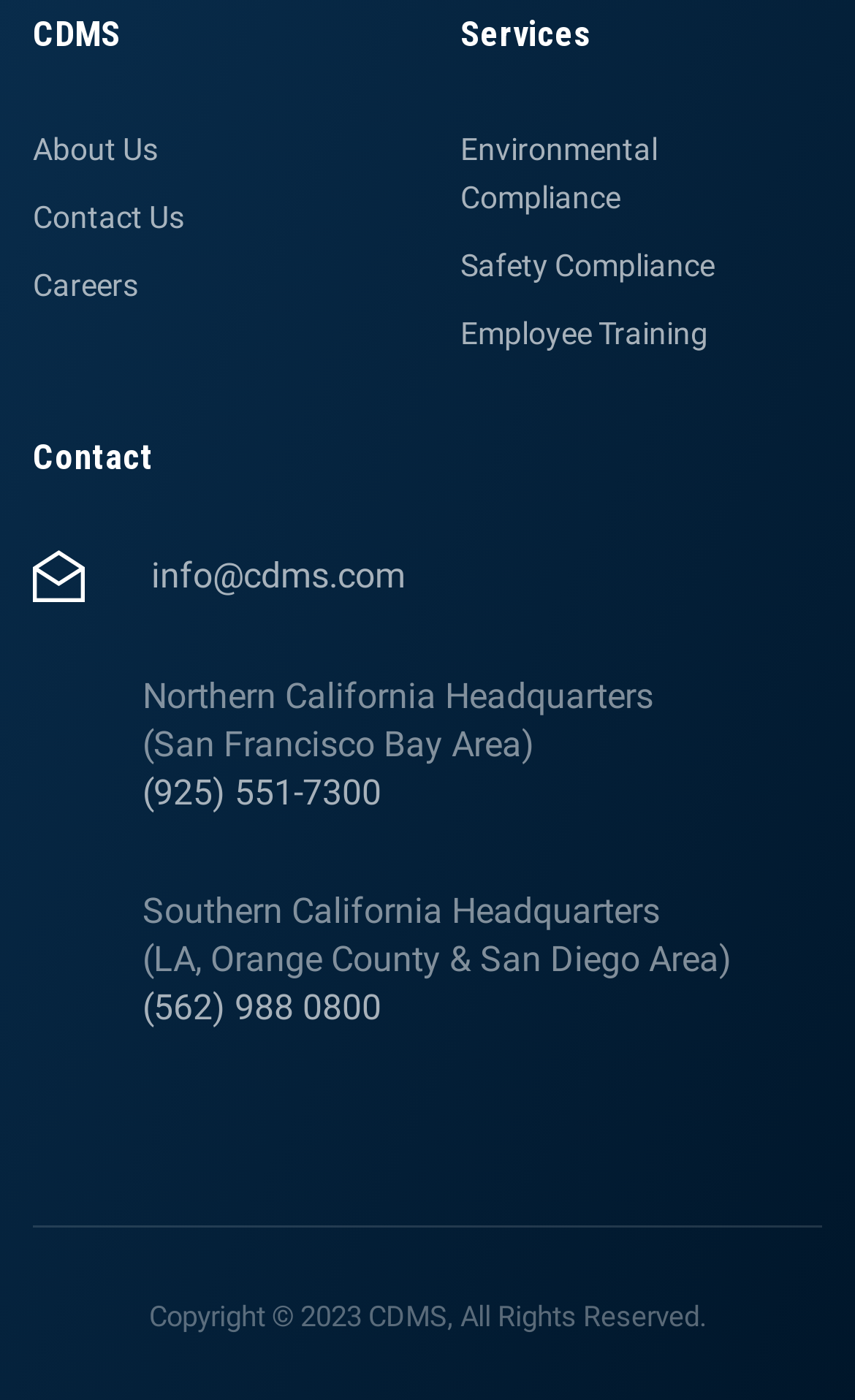Please reply with a single word or brief phrase to the question: 
What year is the copyright for CDMS?

2023